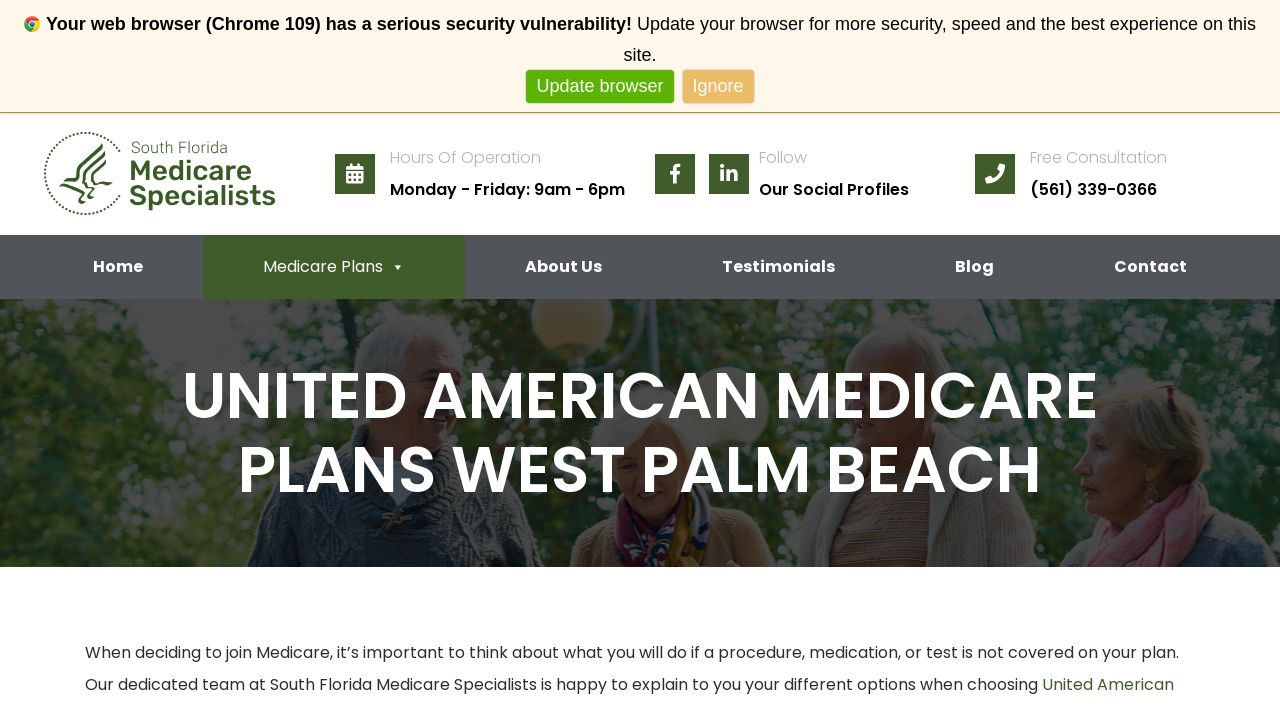Show the bounding box coordinates of the element that should be clicked to complete the task: "Click the link to read about India's economy".

None